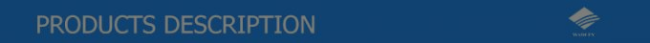Is there a logo element in the corner of the header? Based on the image, give a response in one word or a short phrase.

Yes